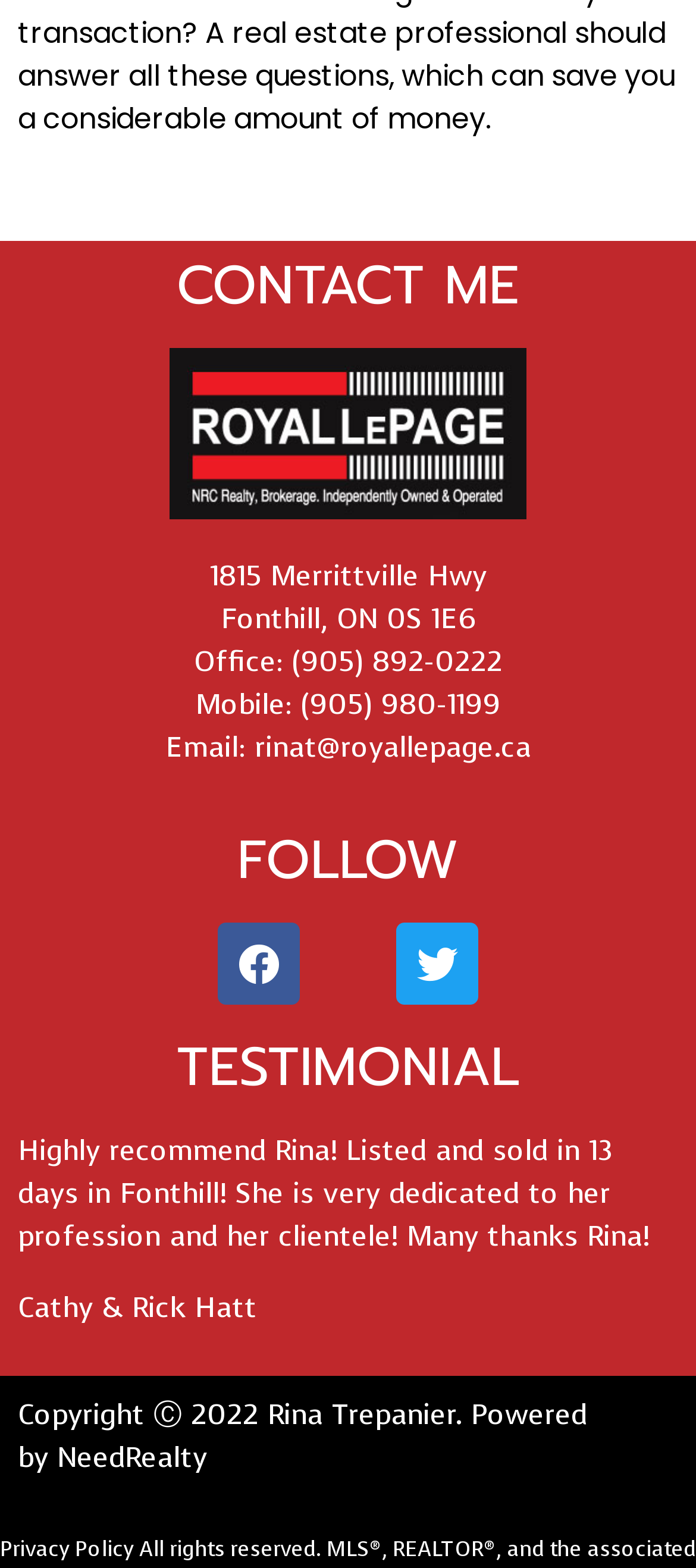What is the address of the office?
Answer the question with a single word or phrase, referring to the image.

1815 Merrittville Hwy, Fonthill, ON L0S 1E6